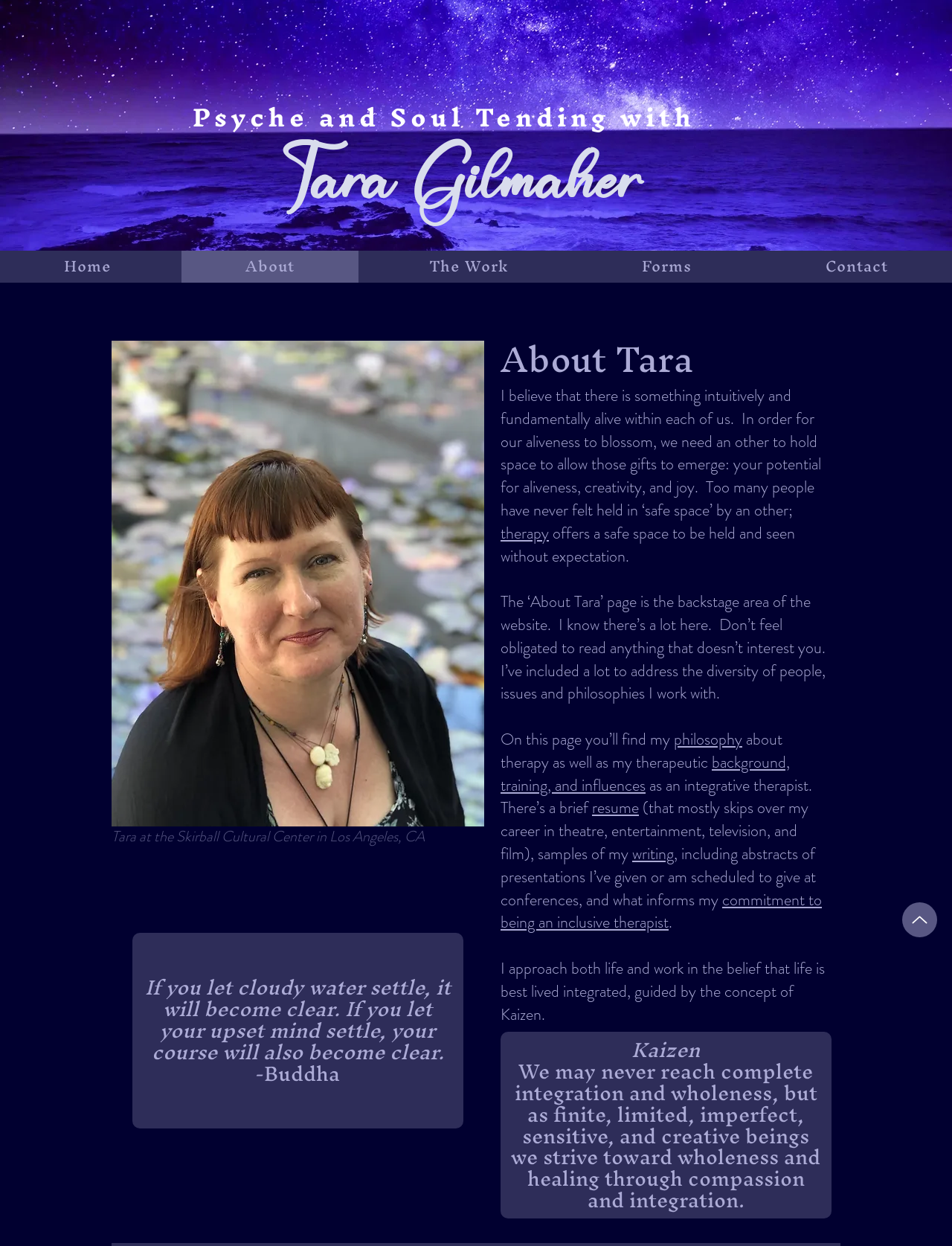Generate a comprehensive description of the webpage content.

This webpage is about Tara Gilmaher, a therapist, and her practice, Psyche and Soul Tending. At the top, there is an iframe embedded with some content. Below it, the title "Psyche and Soul Tending with" is displayed, followed by a heading with Tara's name, which is also a link. 

On the left side, there is a navigation menu with links to different sections of the website, including Home, About, The Work, Forms, and Contact. 

To the right of the navigation menu, there is an image of Tara Gilmaher, with a caption describing the location where the photo was taken. Below the image, there is a quote from Buddha, and then a heading "About Tara" is displayed.

The main content of the page is a passage of text that describes Tara's approach to therapy, emphasizing the importance of a safe space for individuals to explore their potential. The text also mentions that the "About Tara" page is a collection of information about her philosophy, background, and influences as a therapist.

Throughout the text, there are links to specific topics, such as therapy, philosophy, background, training, and influences, as well as a resume and samples of her writing. The text also mentions her commitment to being an inclusive therapist.

At the bottom of the page, there is a heading "Kaizen" with a description of the concept, which guides Tara's approach to life and work. Finally, there is a link to go back up to the top of the page.